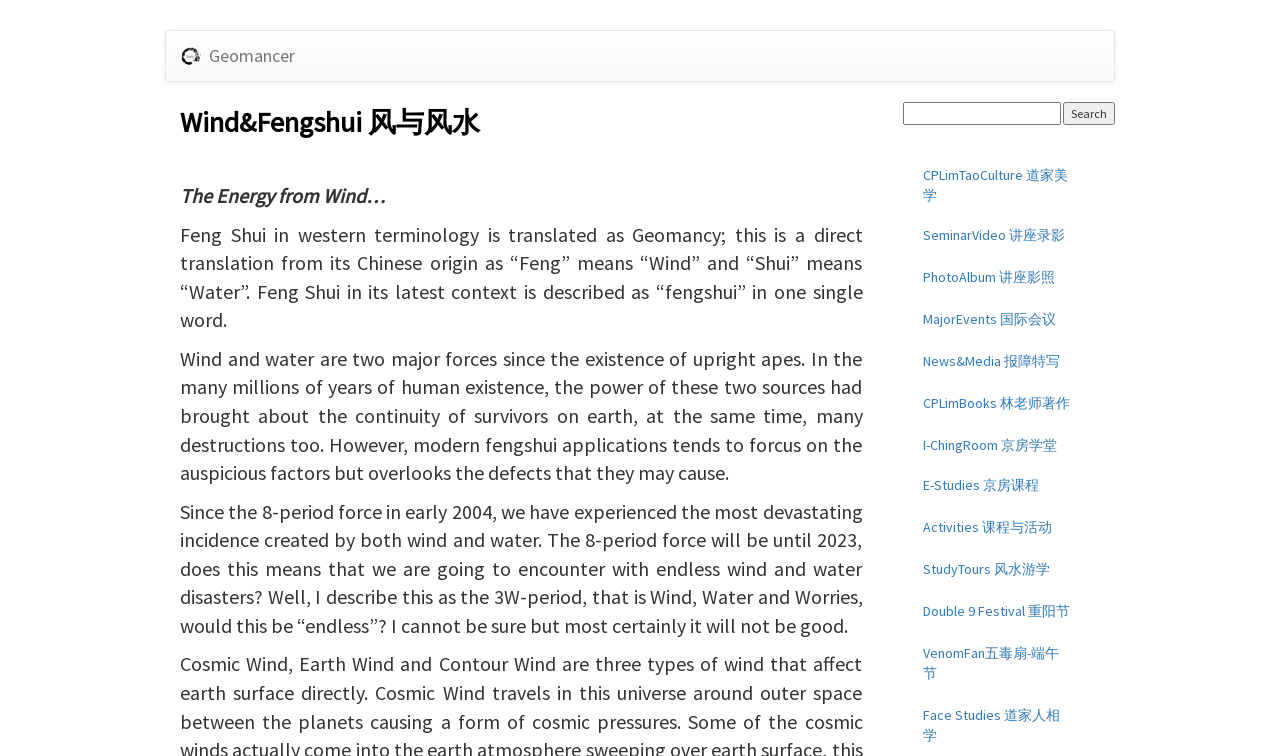Pinpoint the bounding box coordinates of the clickable area needed to execute the instruction: "Learn about Wind&Fengshui". The coordinates should be specified as four float numbers between 0 and 1, i.e., [left, top, right, bottom].

[0.141, 0.135, 0.674, 0.241]